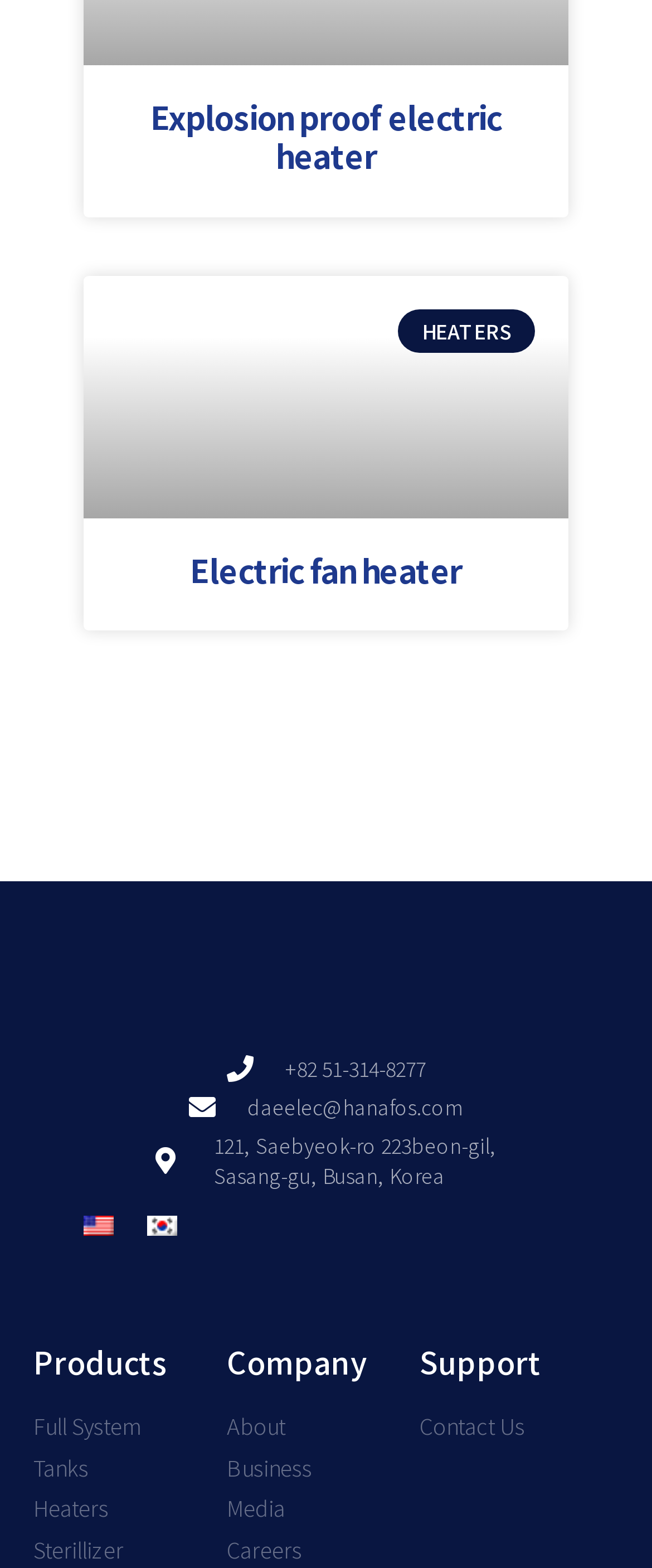Identify the bounding box coordinates of the region I need to click to complete this instruction: "Contact the company using the phone number".

[0.051, 0.672, 0.949, 0.691]